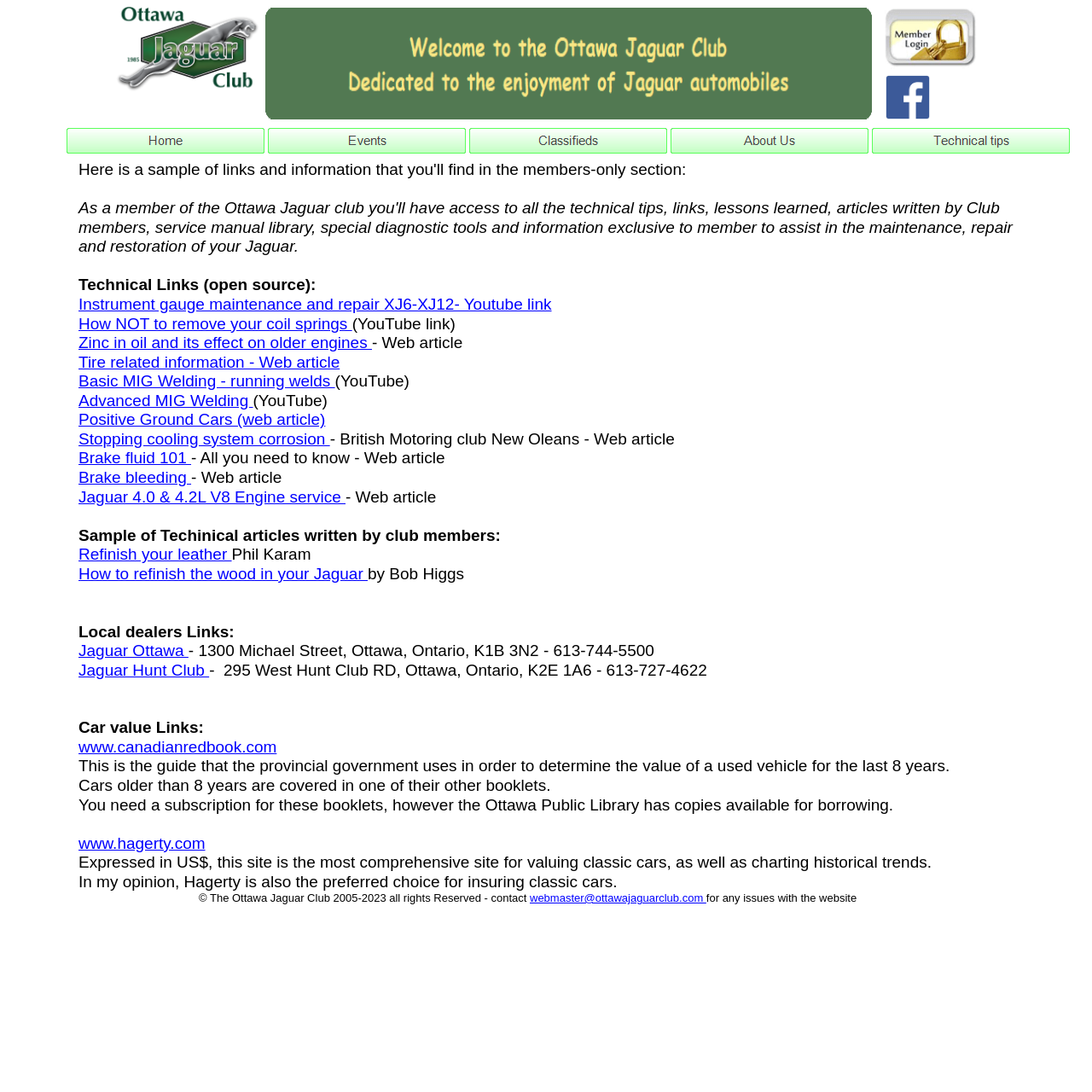Give a complete and precise description of the webpage's appearance.

This webpage is about technical tips and resources related to Jaguar cars. At the top, there are six images, each representing a different category: Index, Events, Classifieds, About Us, and Technical tips. These images are evenly spaced and take up the top section of the page.

Below the images, there is a link to the Ottawa Jaguar Club Facebook group page, followed by a copyright notice and a contact email address for the webmaster.

The main content of the page is divided into several sections. The first section is titled "Technical Links (open source)" and contains several links to YouTube videos and web articles about various technical topics, such as instrument gauge maintenance, coil spring removal, and zinc in oil.

The next section is titled "Sample of Technical articles written by club members" and features links to articles written by club members, including topics like refinishing leather and wood in Jaguar cars.

Following this section is a list of local dealers, including Jaguar Ottawa and Jaguar Hunt Club, with their addresses and phone numbers.

The next section is titled "Car value Links" and provides links to websites that can be used to determine the value of a used vehicle, including the Canadian Red Book and Hagerty. There are also notes about the usefulness of these resources and how to access them.

Overall, this webpage appears to be a resource hub for Jaguar car owners and enthusiasts, providing access to technical information, articles, and resources related to car maintenance and valuation.